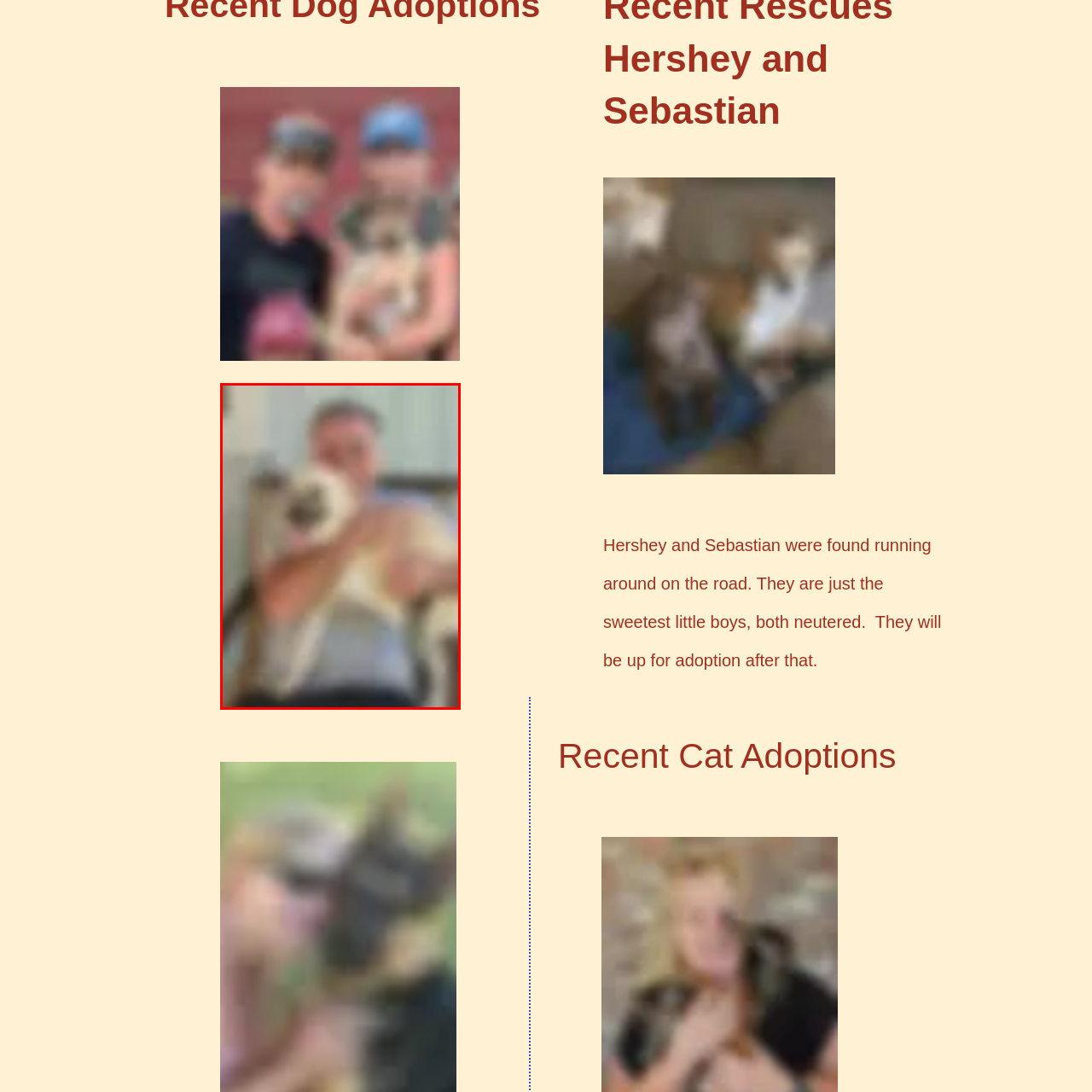View the area enclosed by the red box, What is the atmosphere in the background of the image? Respond using one word or phrase.

Relaxed and comfortable